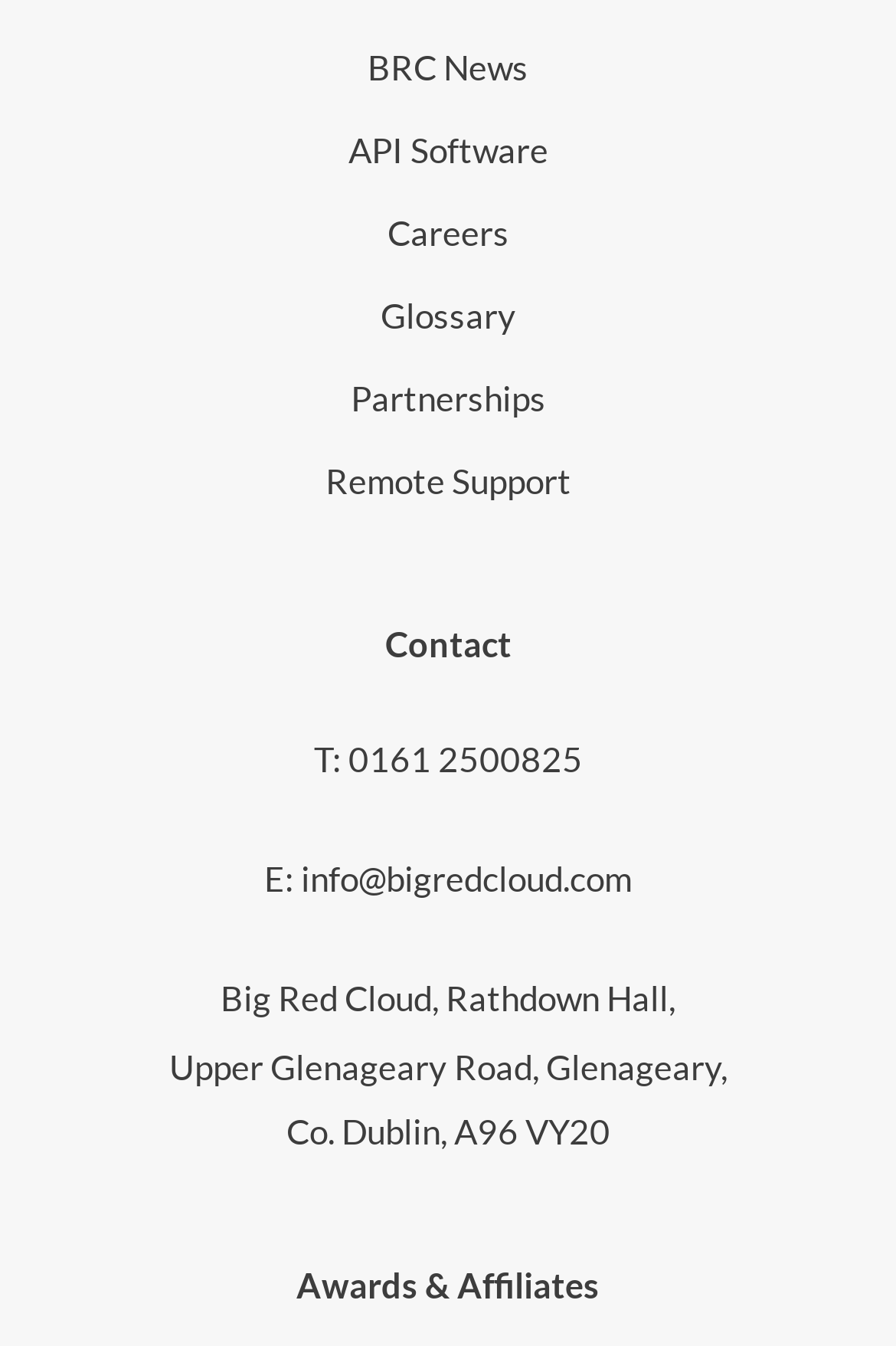Please provide the bounding box coordinates for the element that needs to be clicked to perform the instruction: "visit BRC News". The coordinates must consist of four float numbers between 0 and 1, formatted as [left, top, right, bottom].

[0.09, 0.025, 0.91, 0.073]